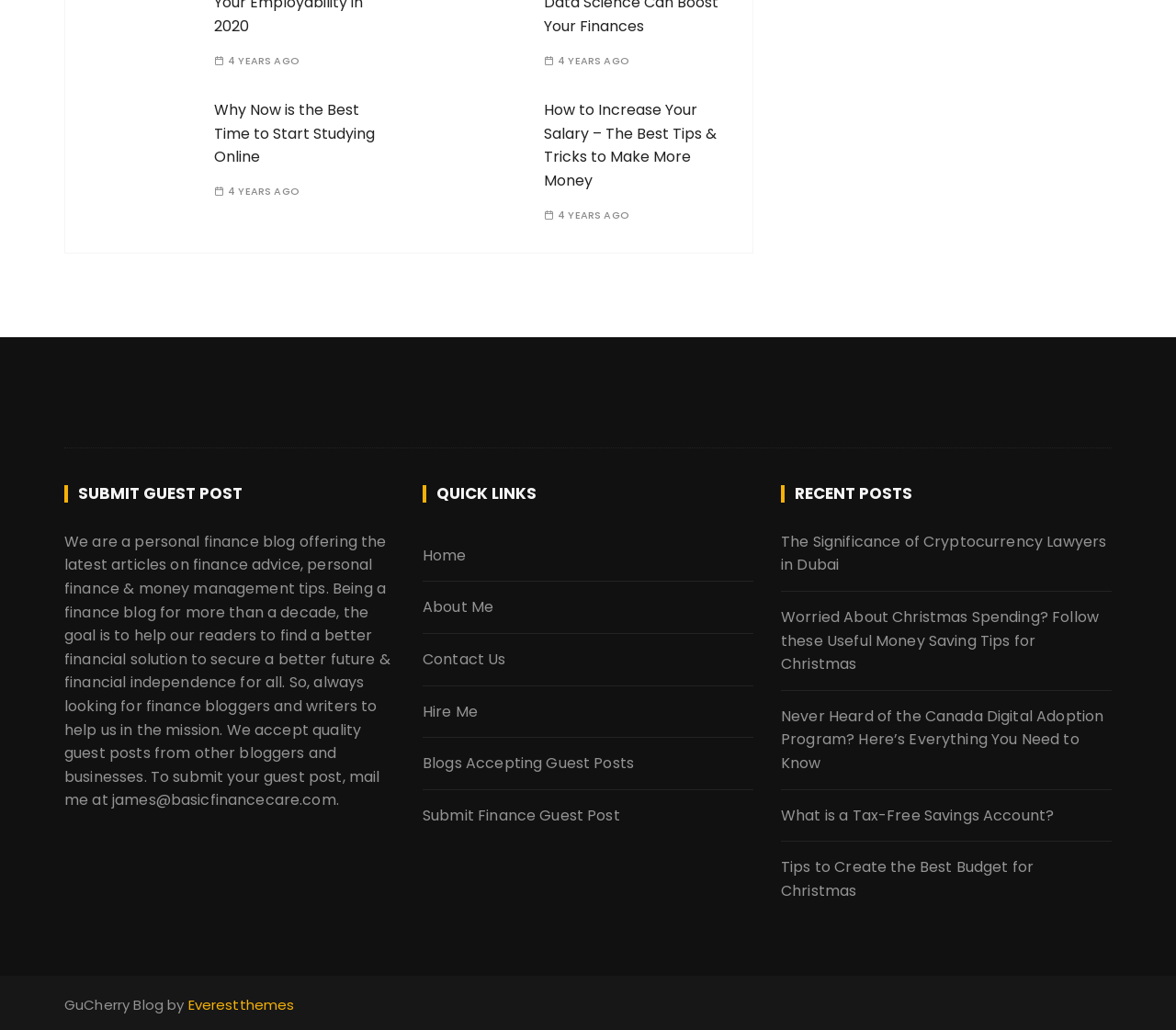Please determine the bounding box coordinates for the element that should be clicked to follow these instructions: "read about increasing salary".

[0.462, 0.096, 0.616, 0.187]